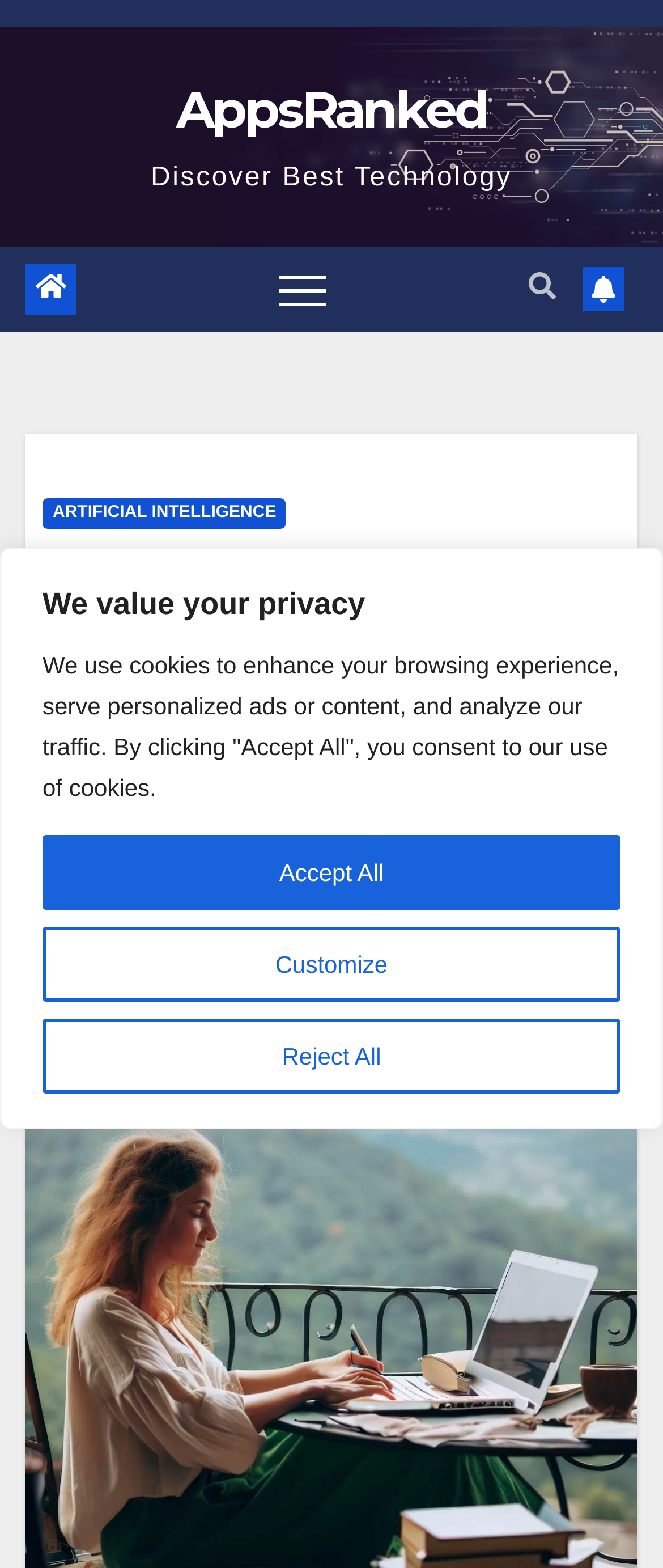What is the date of the article?
Please respond to the question with as much detail as possible.

I determined the answer by looking at the static text element with the text 'JUL 31, 2023' at coordinates [0.297, 0.554, 0.488, 0.57]. This suggests that the date of the article is JUL 31, 2023.